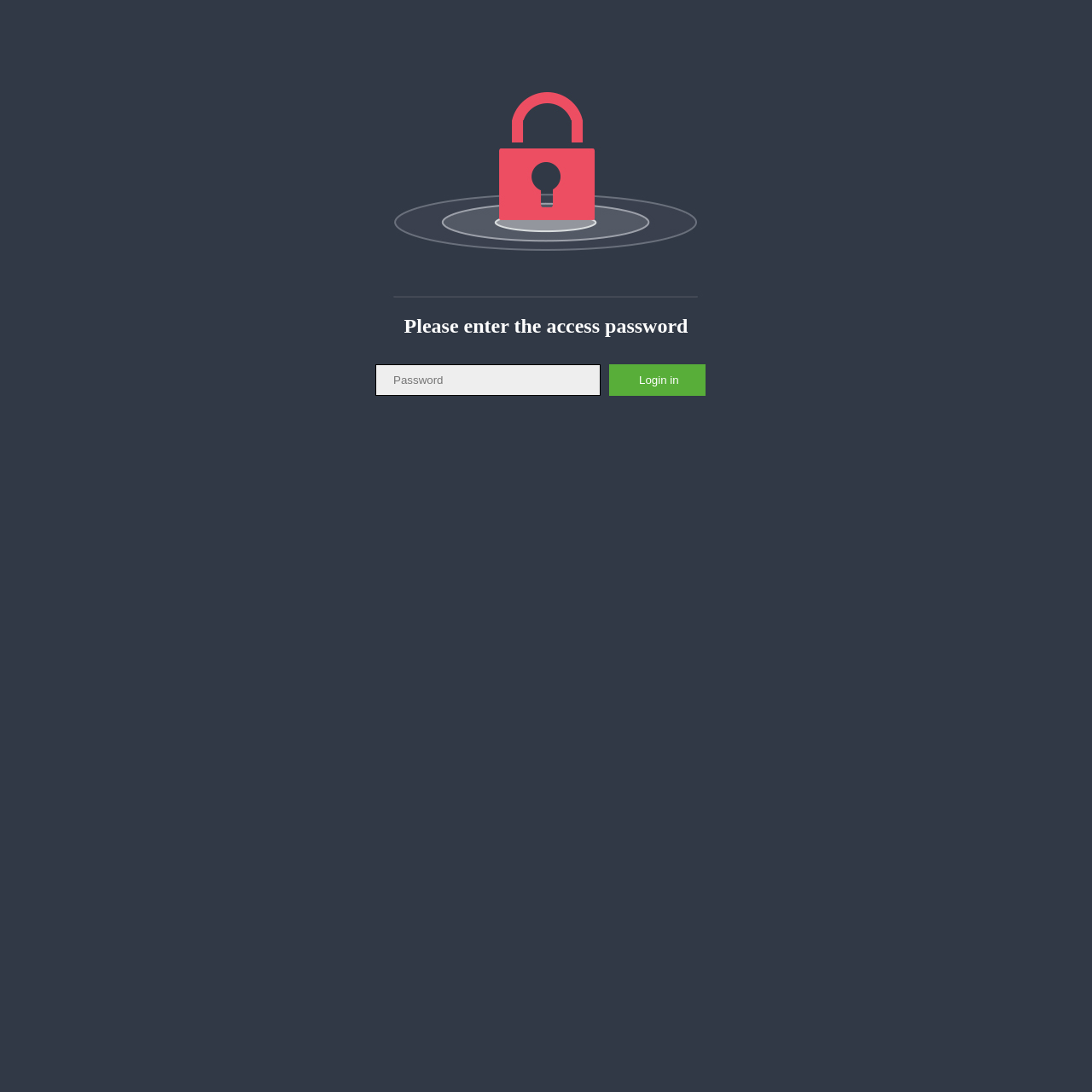What is the purpose of the webpage?
Could you please answer the question thoroughly and with as much detail as possible?

Based on the webpage content, it appears to be a login page where users can enter their access password to gain access to a system or service.